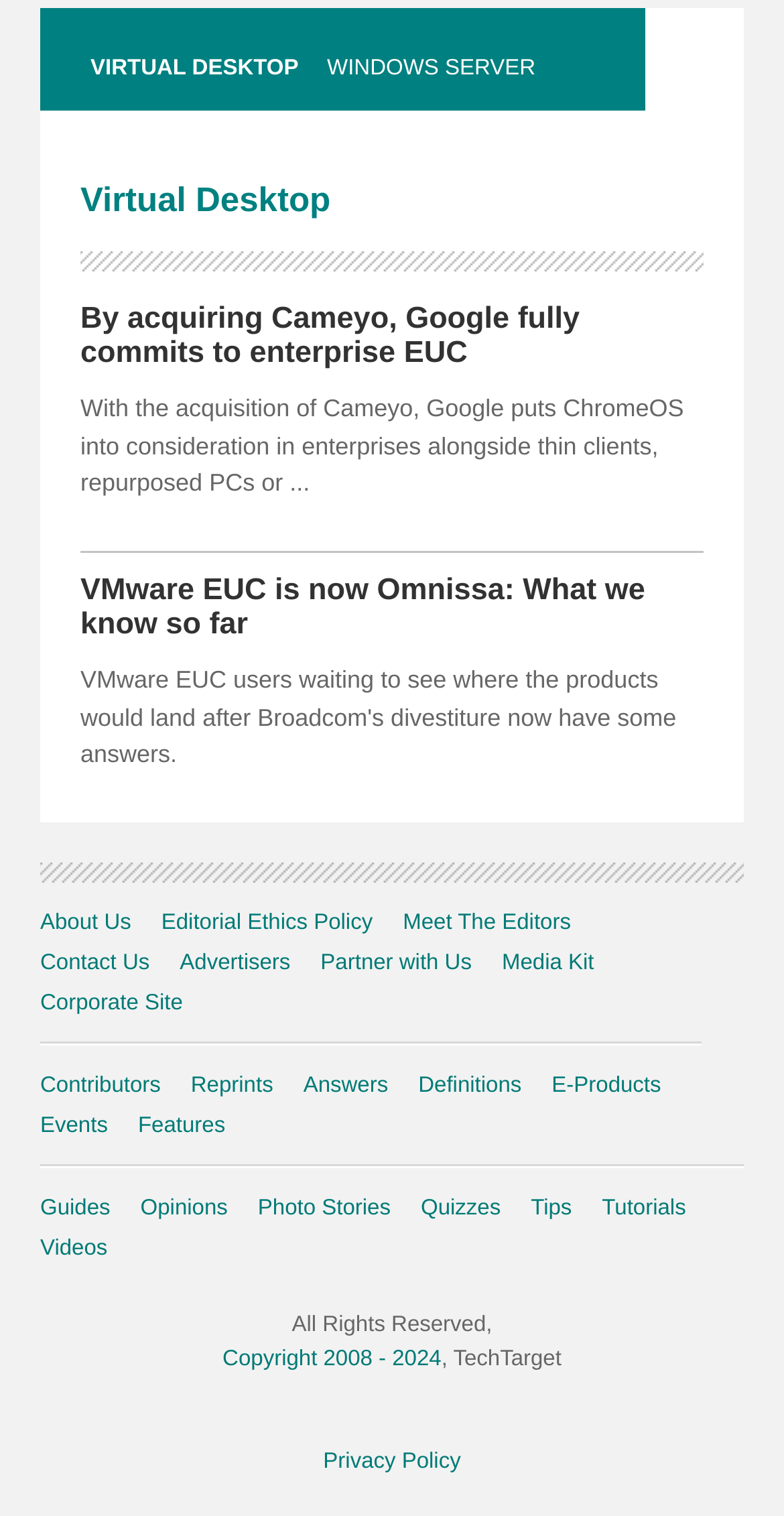Kindly provide the bounding box coordinates of the section you need to click on to fulfill the given instruction: "Click on free proxy list usa".

None